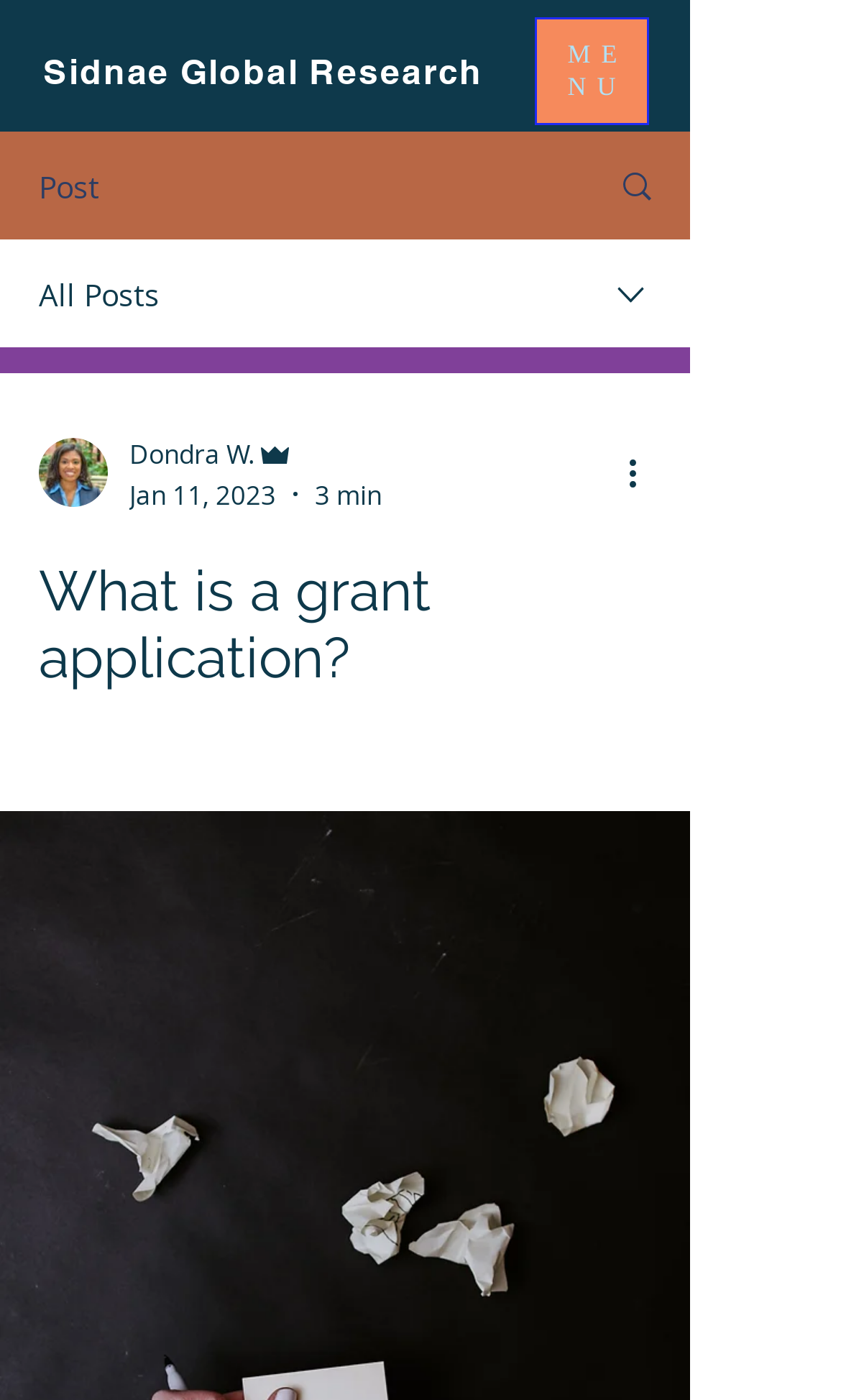Using the webpage screenshot, find the UI element described by aria-label="More actions". Provide the bounding box coordinates in the format (top-left x, top-left y, bottom-right x, bottom-right y), ensuring all values are floating point numbers between 0 and 1.

[0.738, 0.319, 0.8, 0.356]